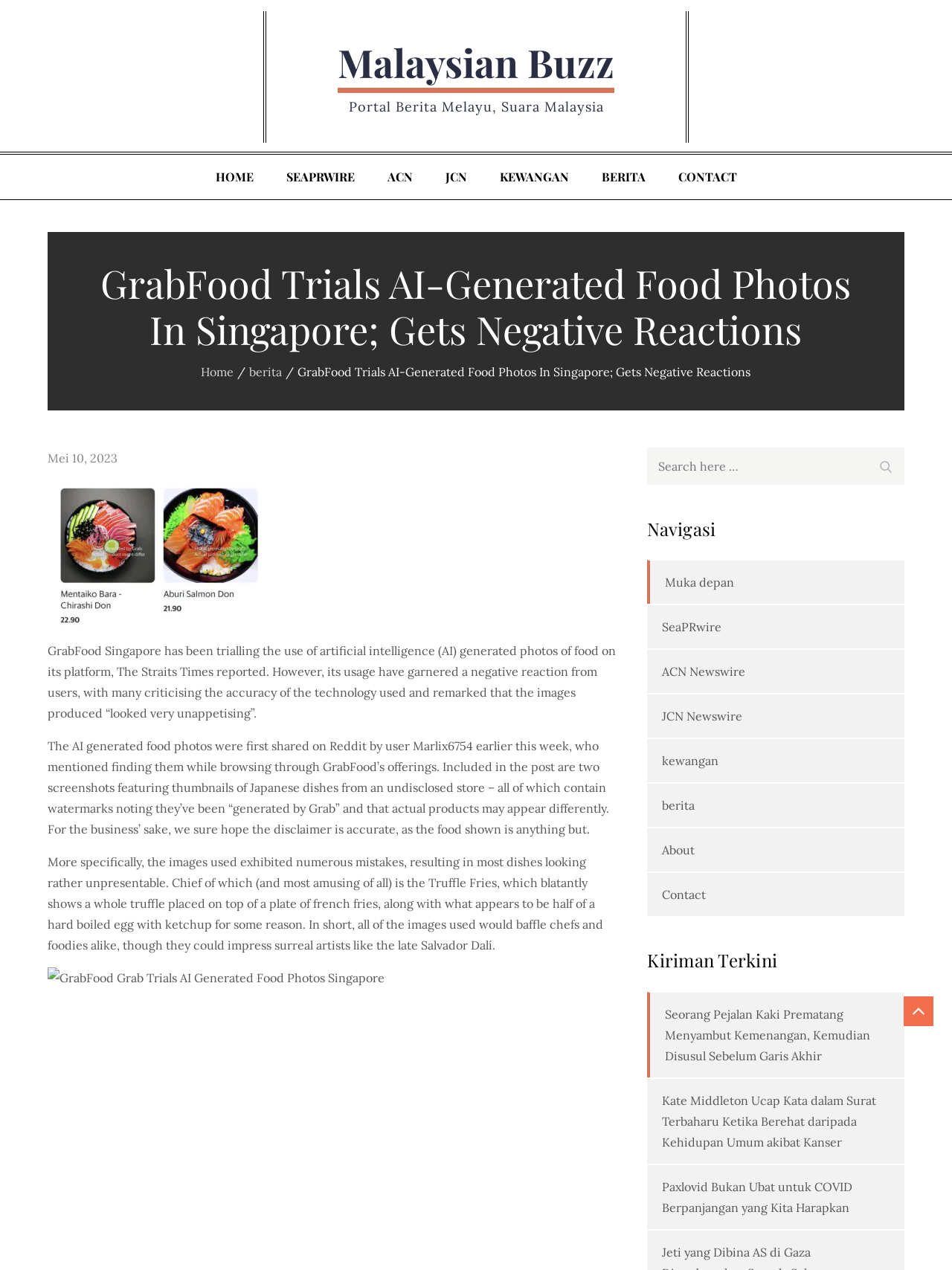Please find the bounding box coordinates of the element that needs to be clicked to perform the following instruction: "Go to the contact page". The bounding box coordinates should be four float numbers between 0 and 1, represented as [left, top, right, bottom].

[0.696, 0.122, 0.789, 0.157]